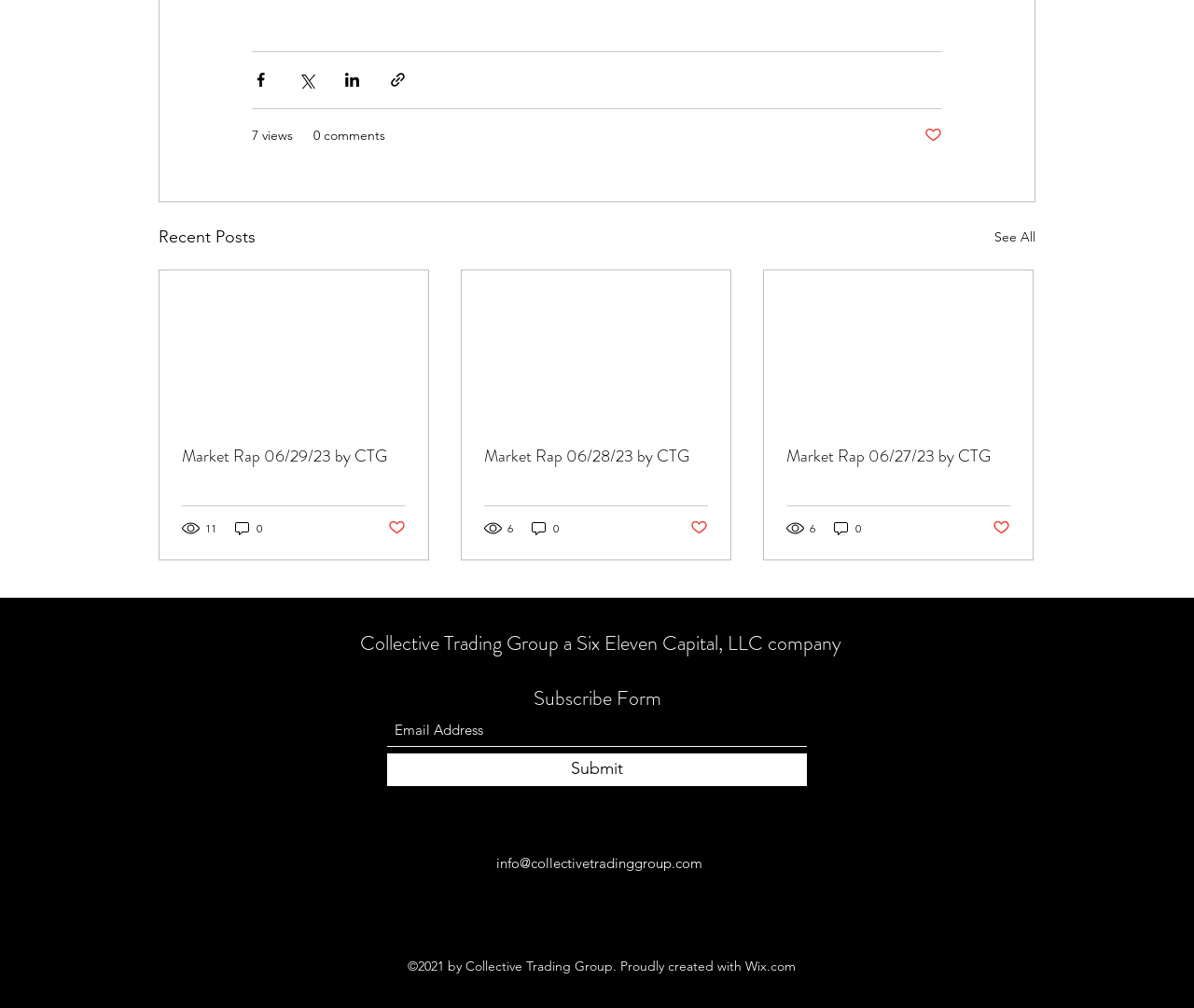Give a one-word or one-phrase response to the question: 
What social media platforms are linked at the bottom of the webpage?

Twitter and Facebook